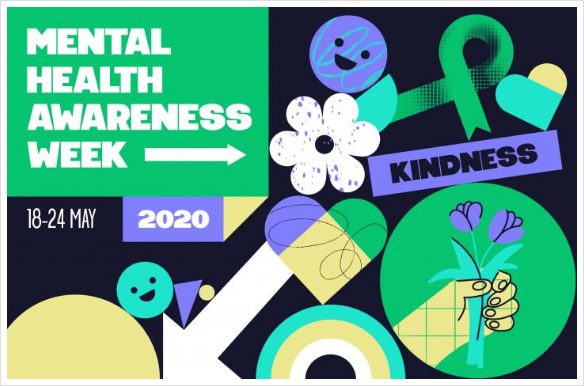Is the theme of the image related to kindness?
Can you provide a detailed and comprehensive answer to the question?

The caption states that the text 'KINDNESS' is prominently displayed in bold lettering, encouraging viewers to engage with acts of kindness, which suggests that kindness is a central theme of the image.